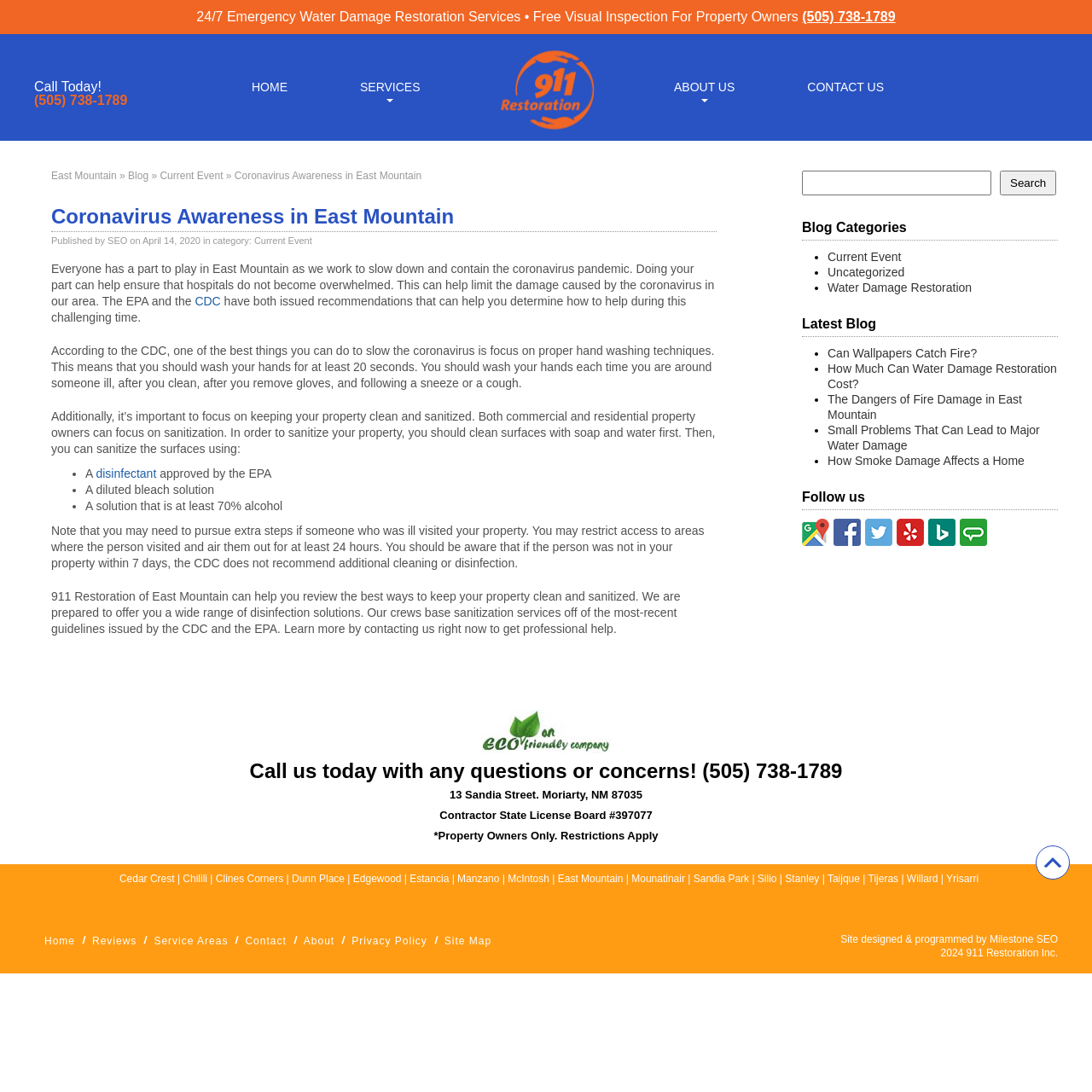Reply to the question with a brief word or phrase: What are the three recommended solutions for sanitizing surfaces?

disinfectant, diluted bleach solution, and 70% alcohol solution